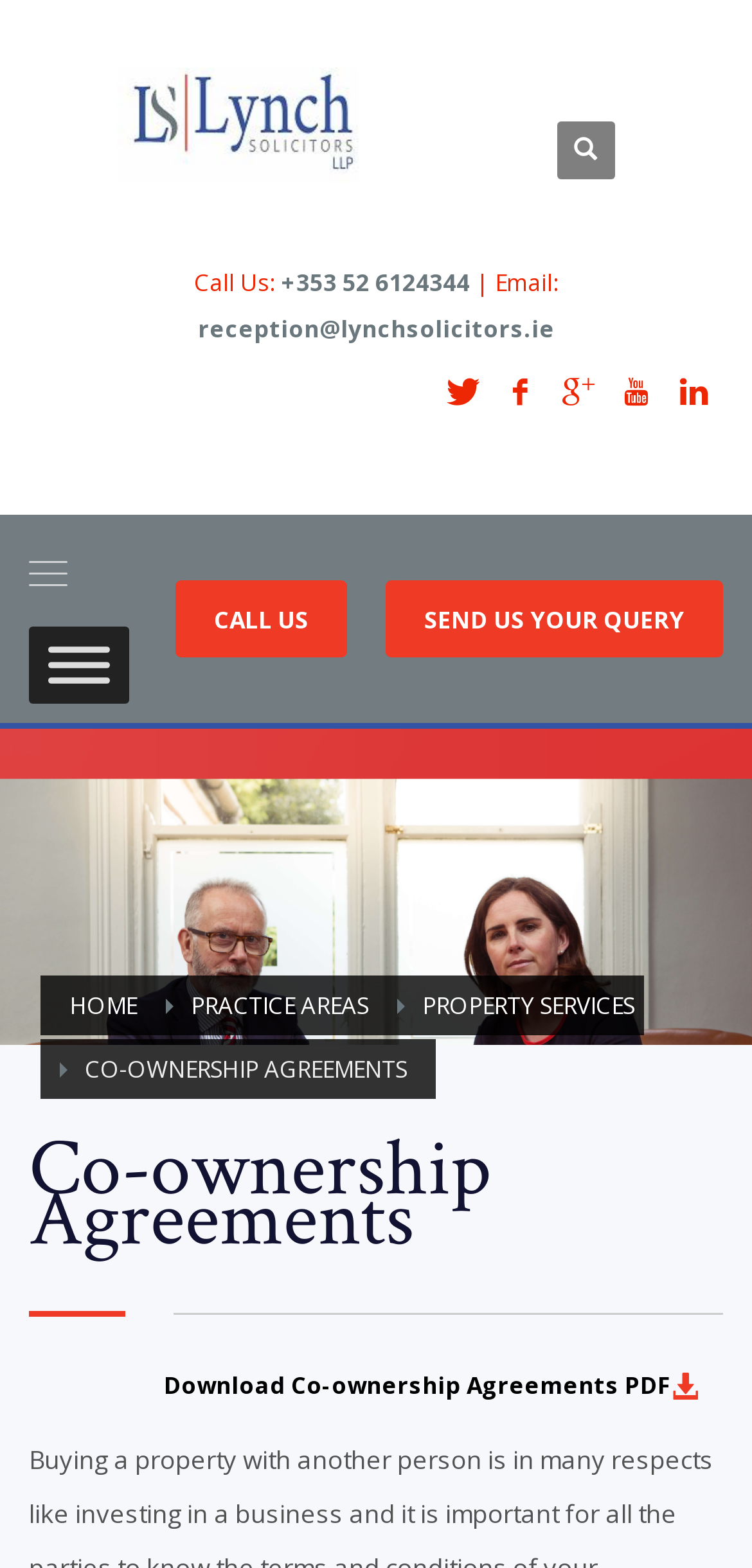What is the name of the law firm?
Using the image, respond with a single word or phrase.

Lynch Solicitors